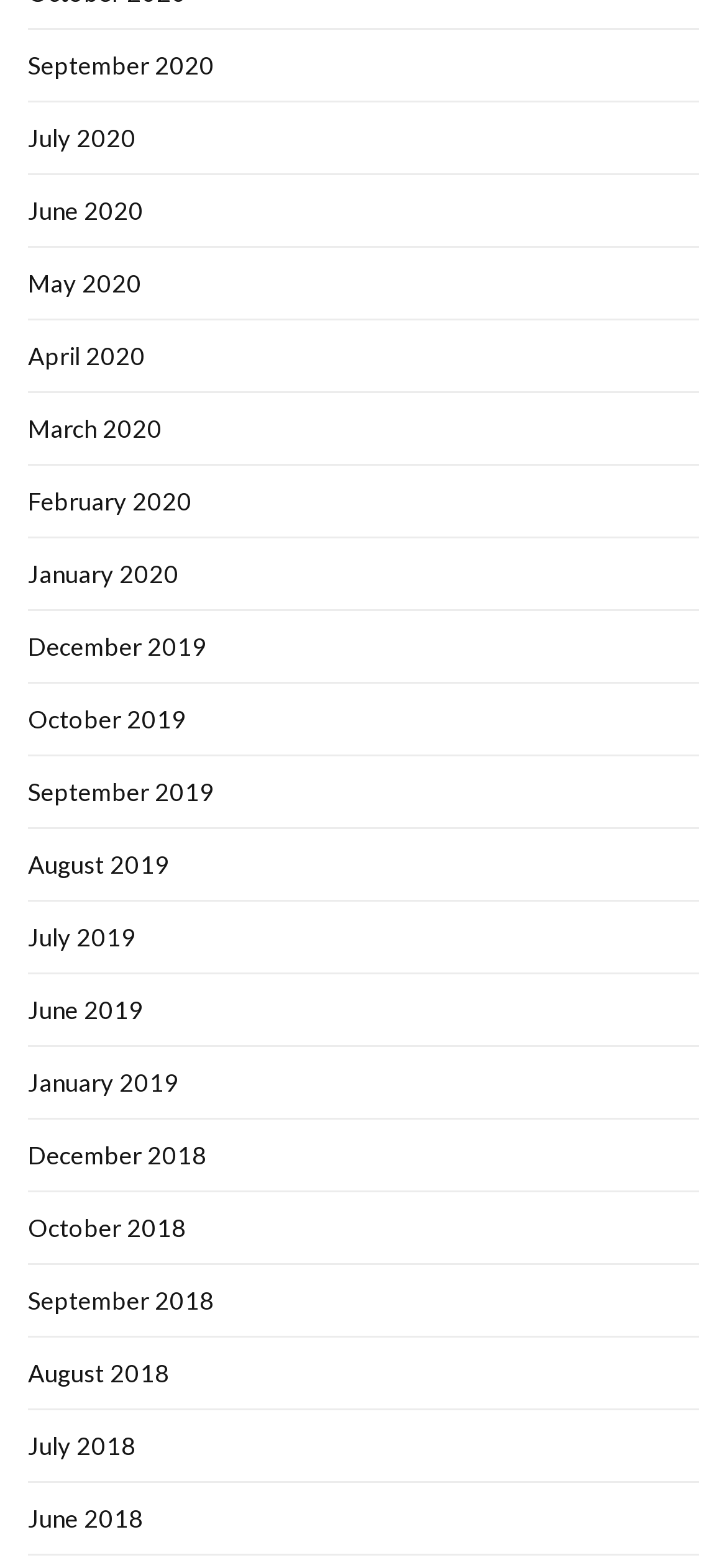Provide the bounding box coordinates of the area you need to click to execute the following instruction: "view January 2018".

[0.038, 0.714, 0.962, 0.761]